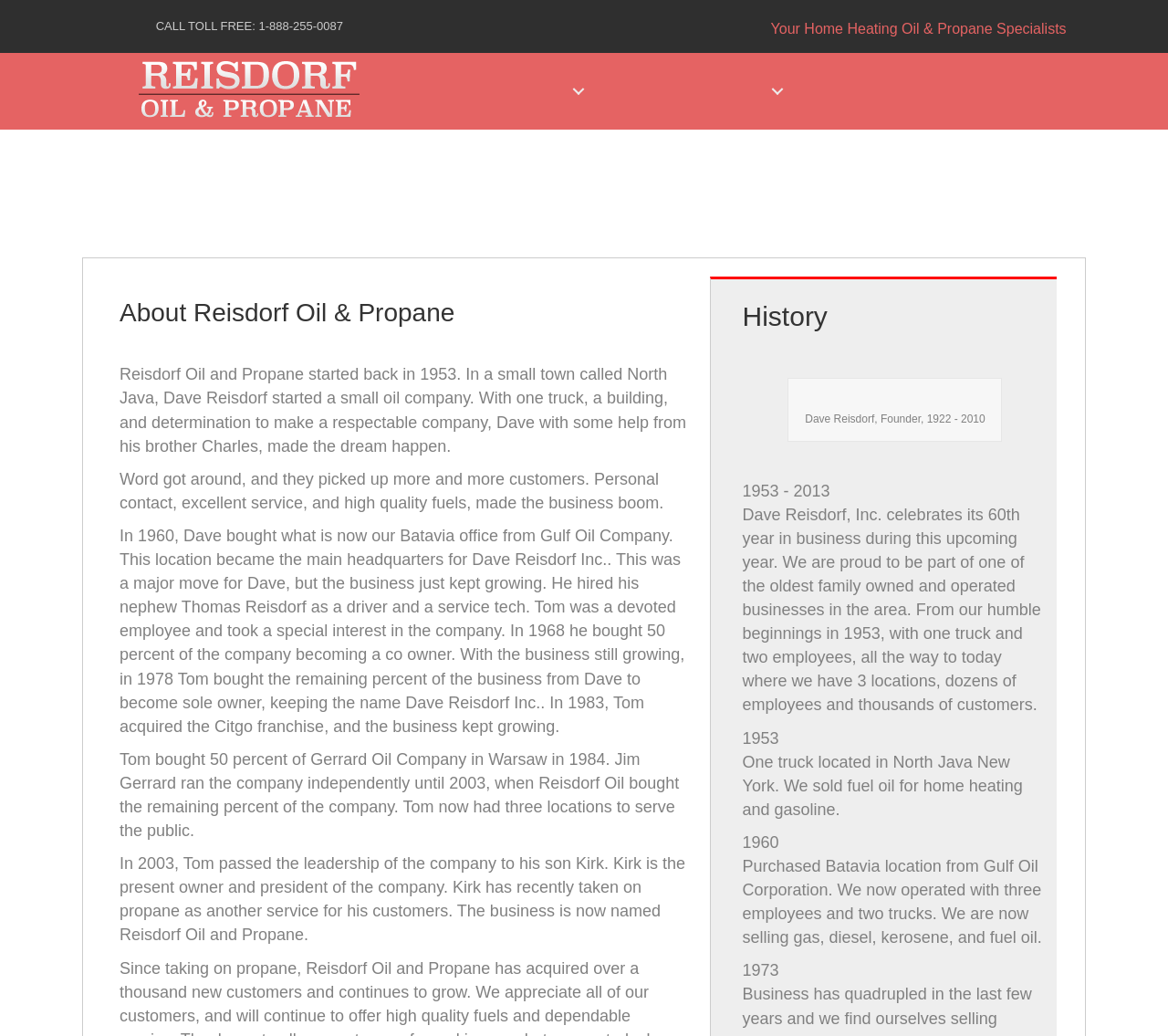What is the name of the founder of Reisdorf Oil and Propane?
Please respond to the question with a detailed and thorough explanation.

I found the name of the founder by reading the static text elements that describe the history of the company, specifically the text 'Dave Reisdorf, Founder, 1922 - 2010' which is accompanied by an image.